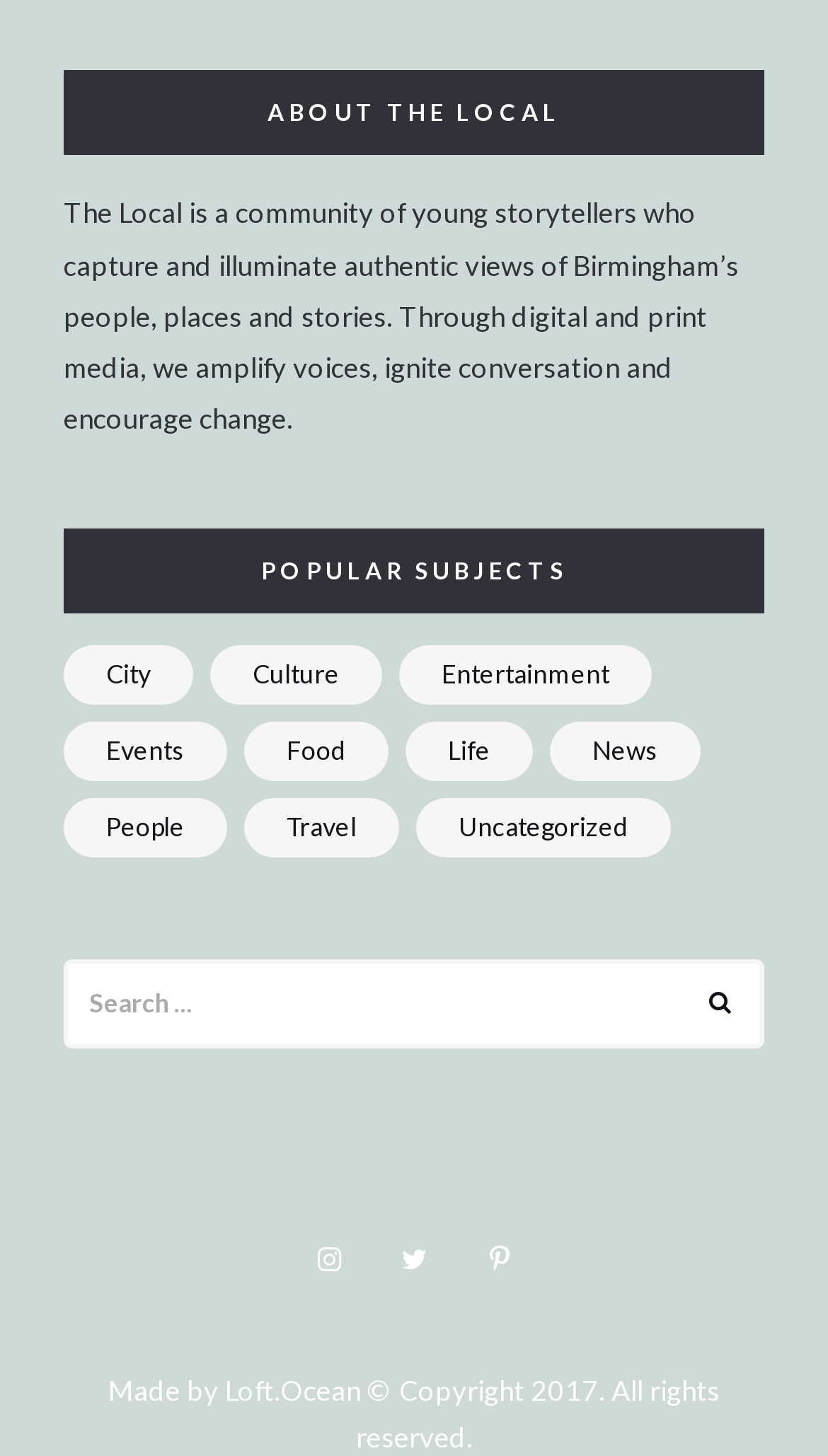Refer to the screenshot and answer the following question in detail:
How many subjects are listed?

The number of subjects can be found in the second section of the webpage, where there are 9 links listed under the heading 'POPULAR SUBJECTS'.